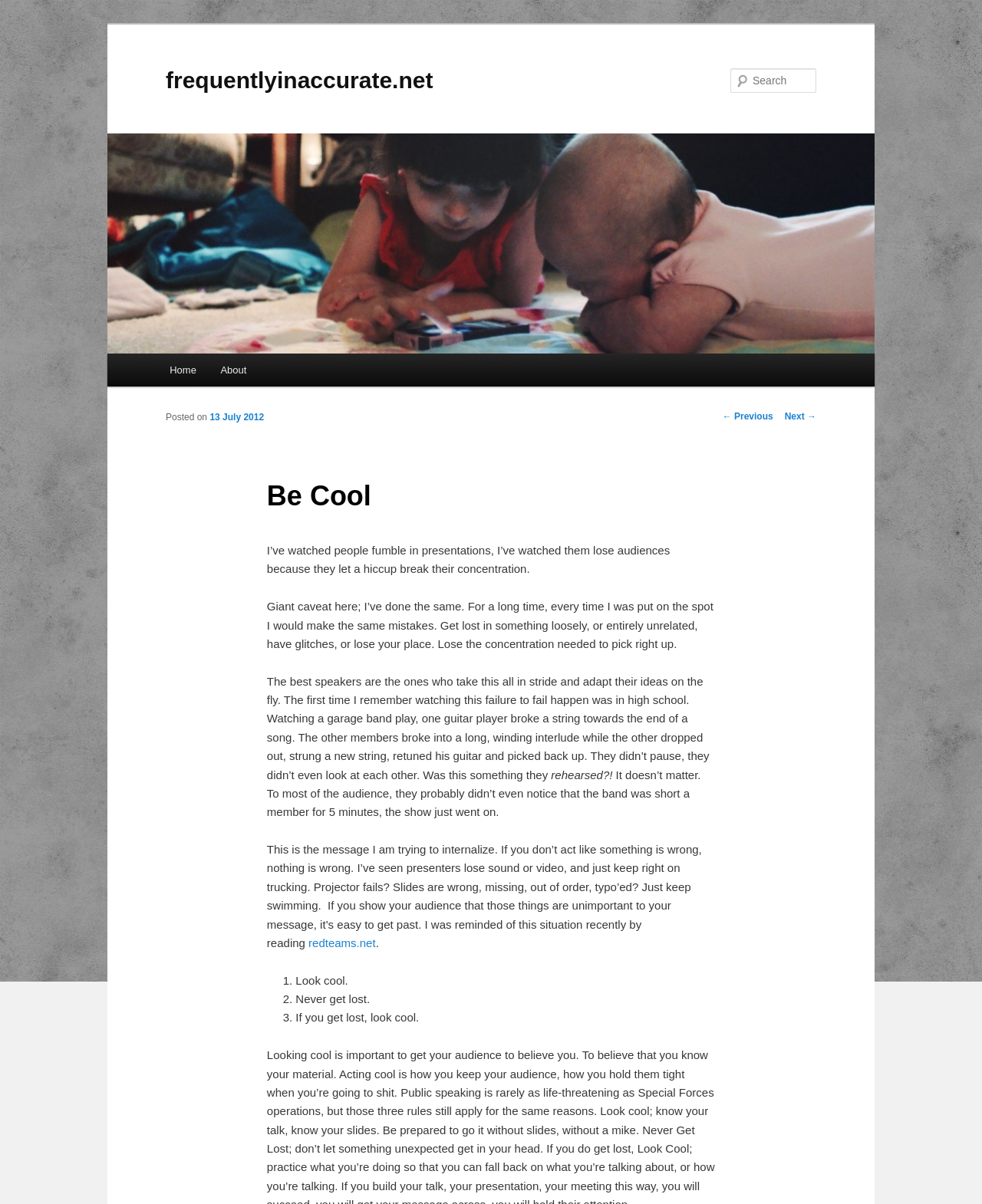Please look at the image and answer the question with a detailed explanation: What is the main topic of the article?

The main topic of the article can be inferred from the content of the article, which discusses how to handle mistakes during presentations and stay calm, with the title 'Be Cool' and the text 'If you don’t act like something is wrong, nothing is wrong'.